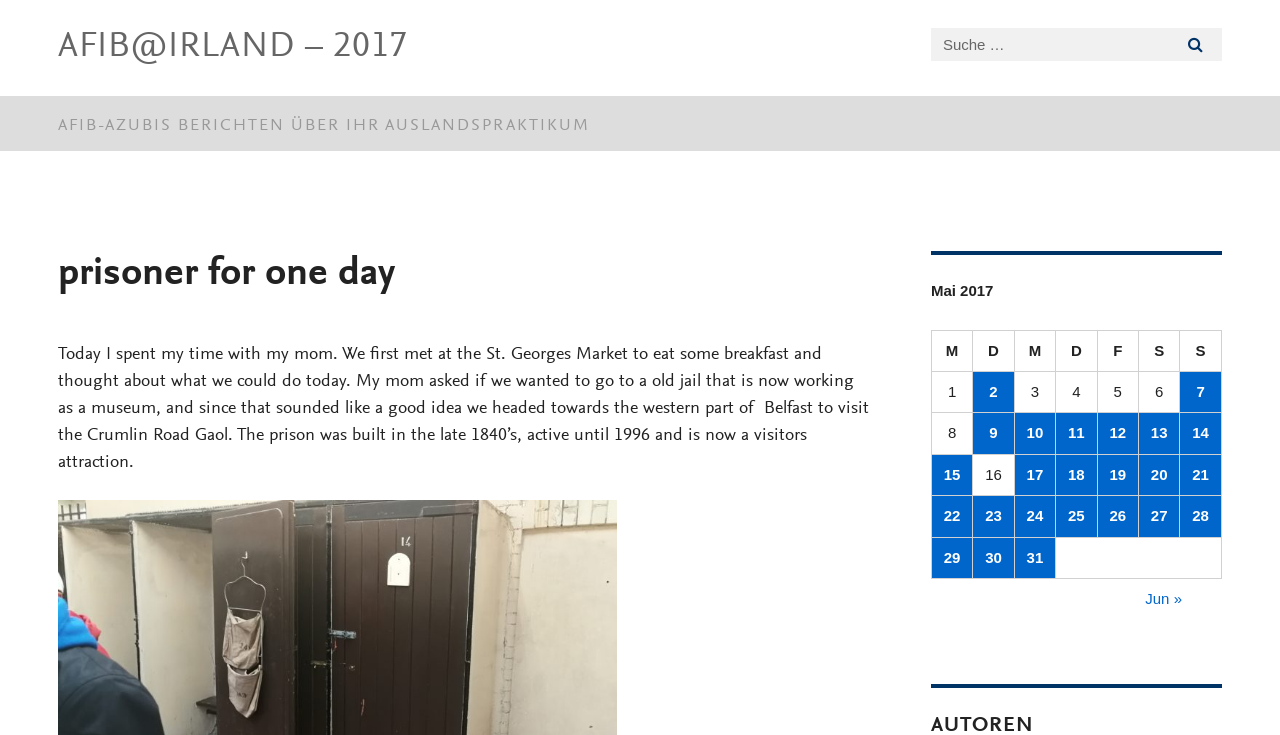Pinpoint the bounding box coordinates of the area that should be clicked to complete the following instruction: "search for something". The coordinates must be given as four float numbers between 0 and 1, i.e., [left, top, right, bottom].

[0.727, 0.038, 0.955, 0.083]